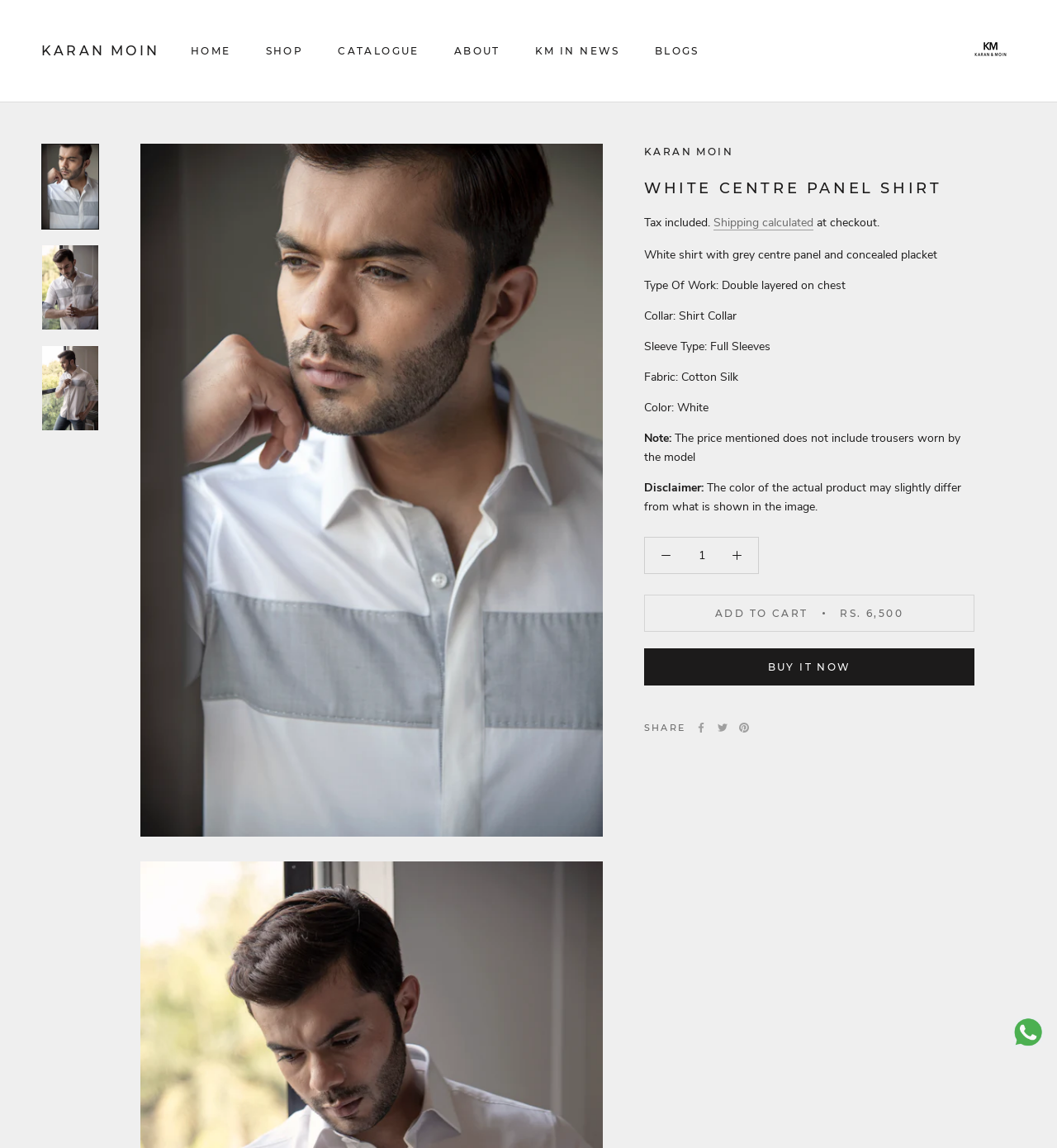Please find the bounding box coordinates of the element that must be clicked to perform the given instruction: "Book for the event". The coordinates should be four float numbers from 0 to 1, i.e., [left, top, right, bottom].

None